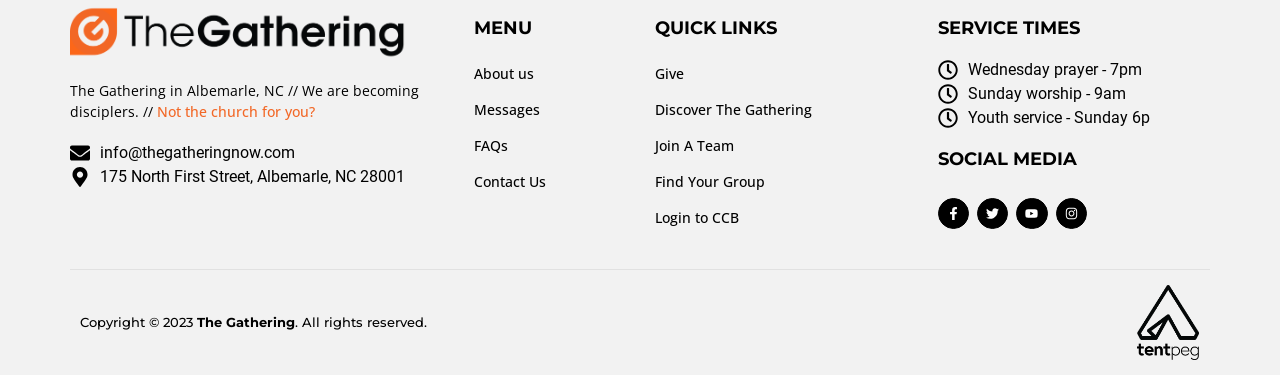Can you specify the bounding box coordinates for the region that should be clicked to fulfill this instruction: "Click on 'About us'".

[0.37, 0.169, 0.469, 0.225]